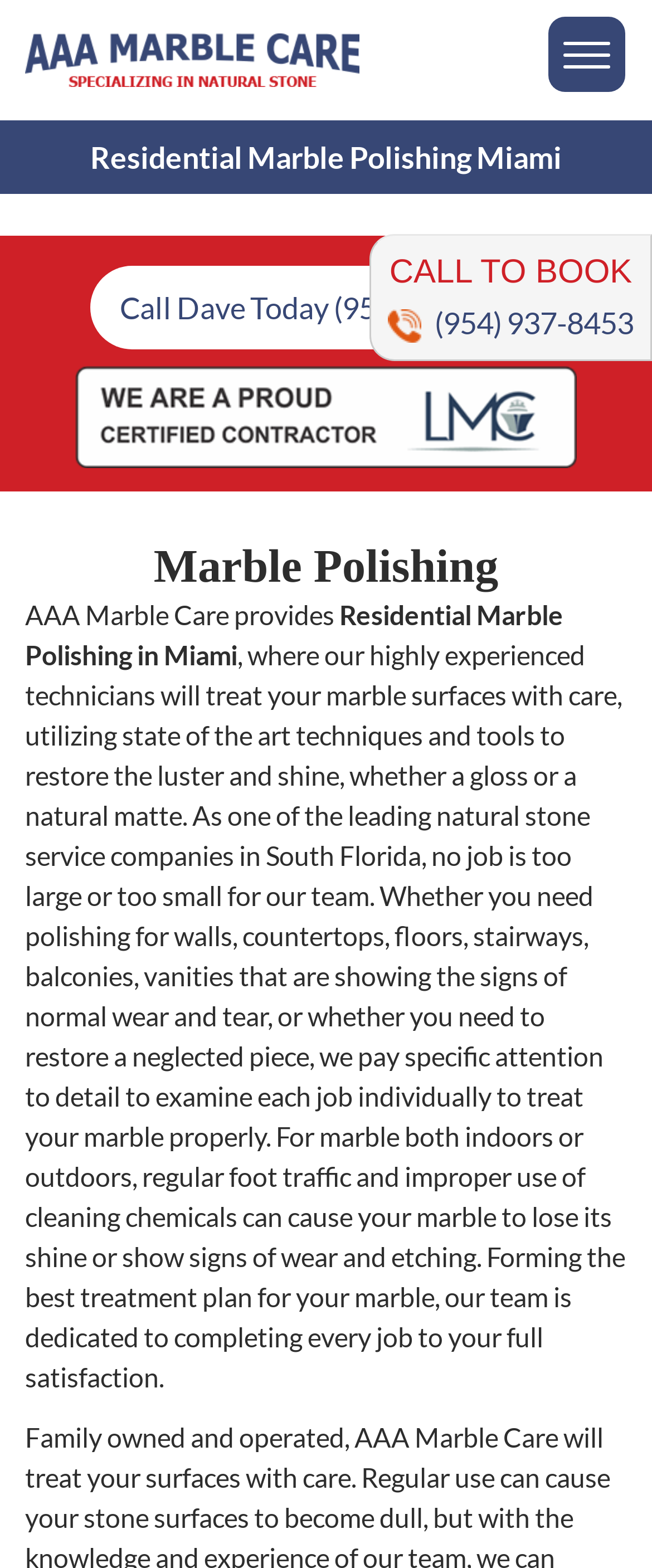What can cause marble to lose its shine?
Please provide a single word or phrase based on the screenshot.

Foot traffic and improper cleaning chemicals